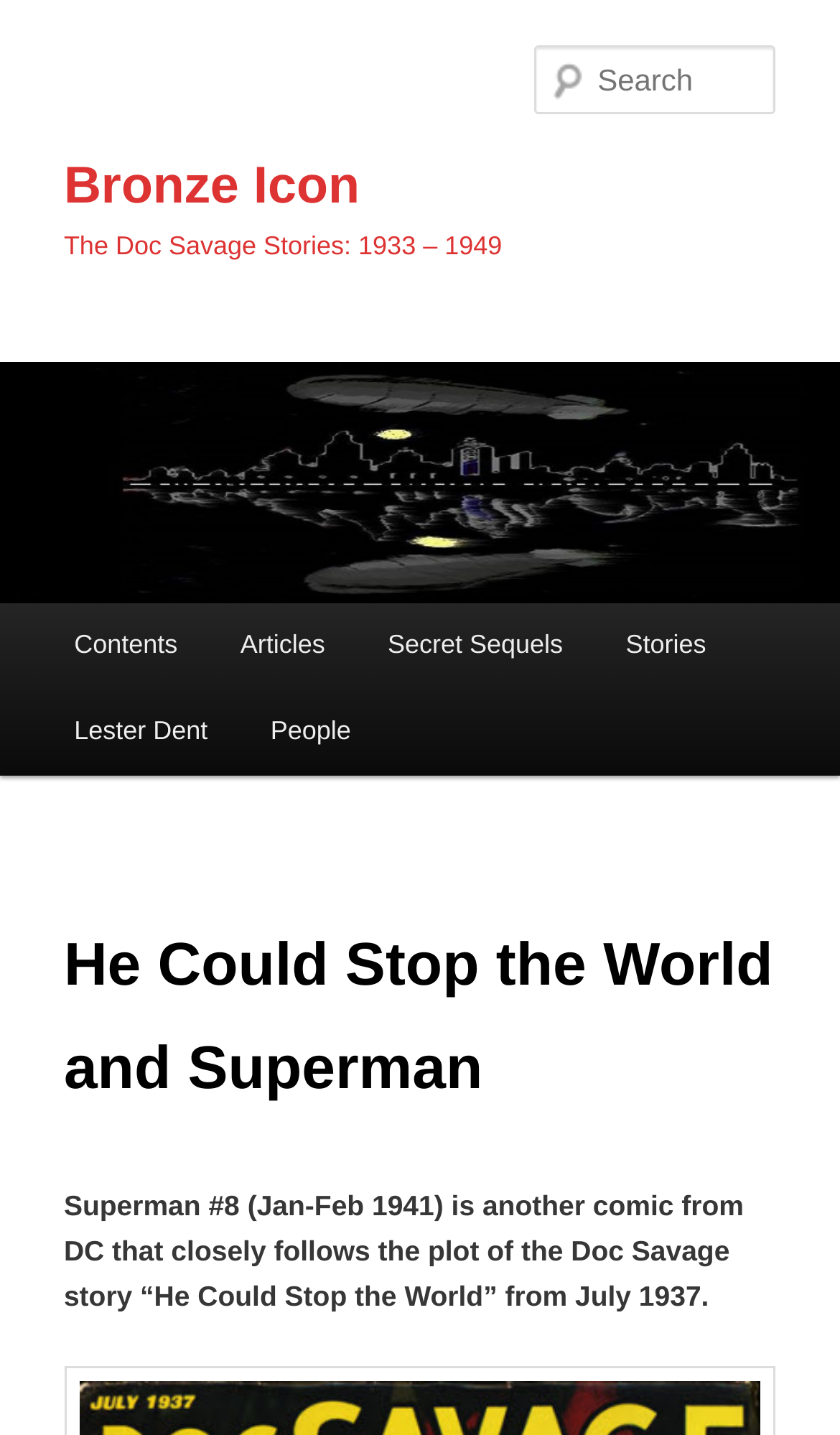Use one word or a short phrase to answer the question provided: 
What is the year of the Doc Savage story?

1937